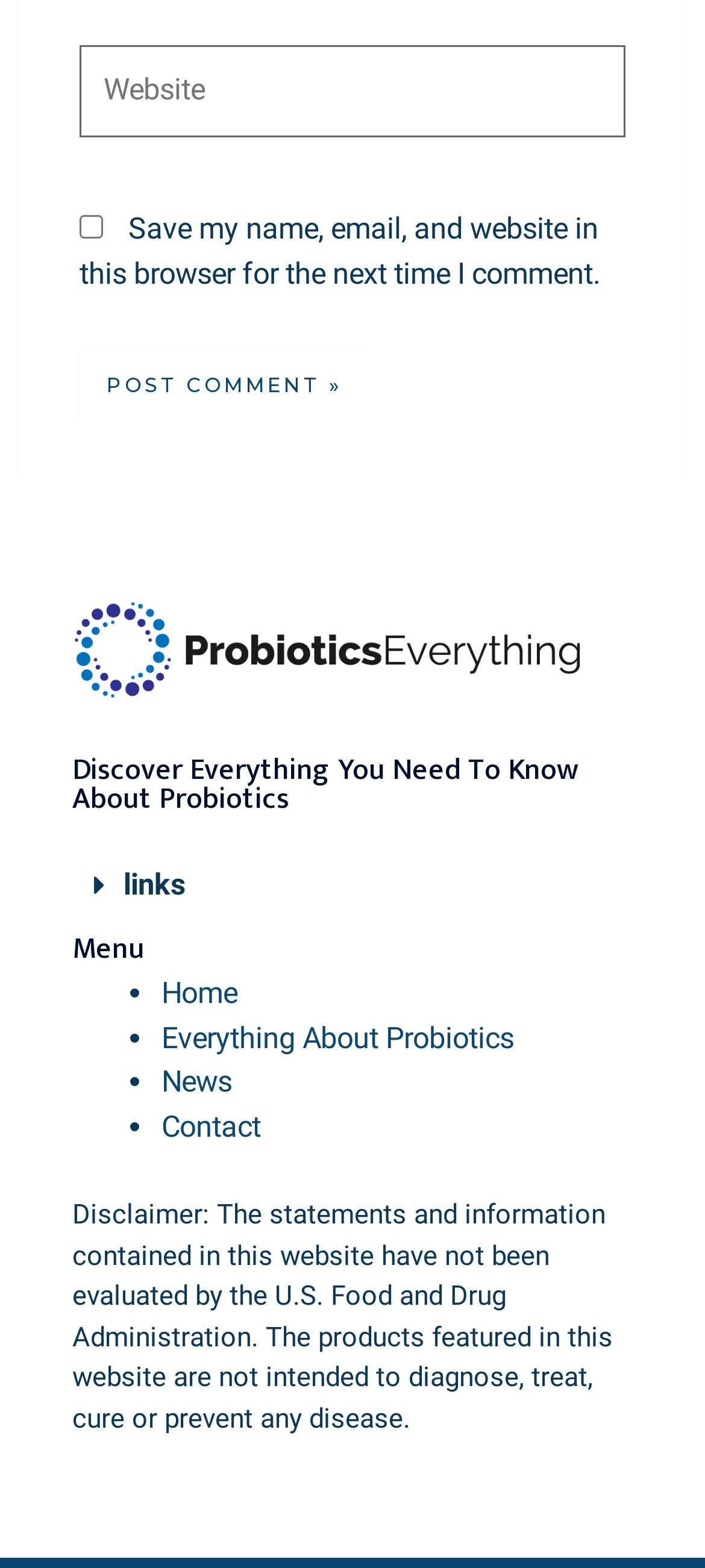Determine the bounding box coordinates for the area that needs to be clicked to fulfill this task: "Check save my name and email". The coordinates must be given as four float numbers between 0 and 1, i.e., [left, top, right, bottom].

[0.113, 0.137, 0.146, 0.152]